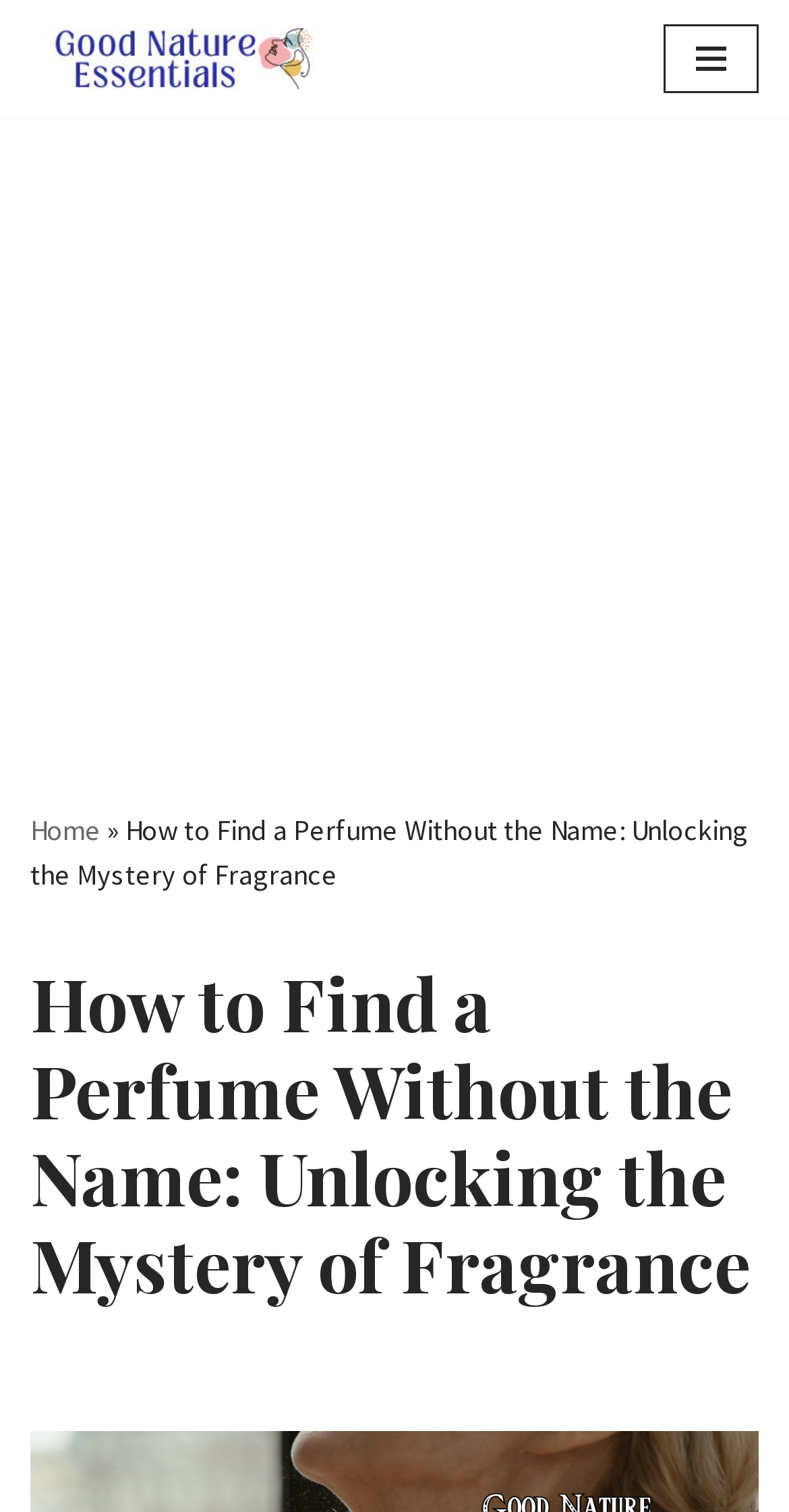Please provide a short answer using a single word or phrase for the question:
What is the purpose of the 'Skip to content' link?

To skip to the main content